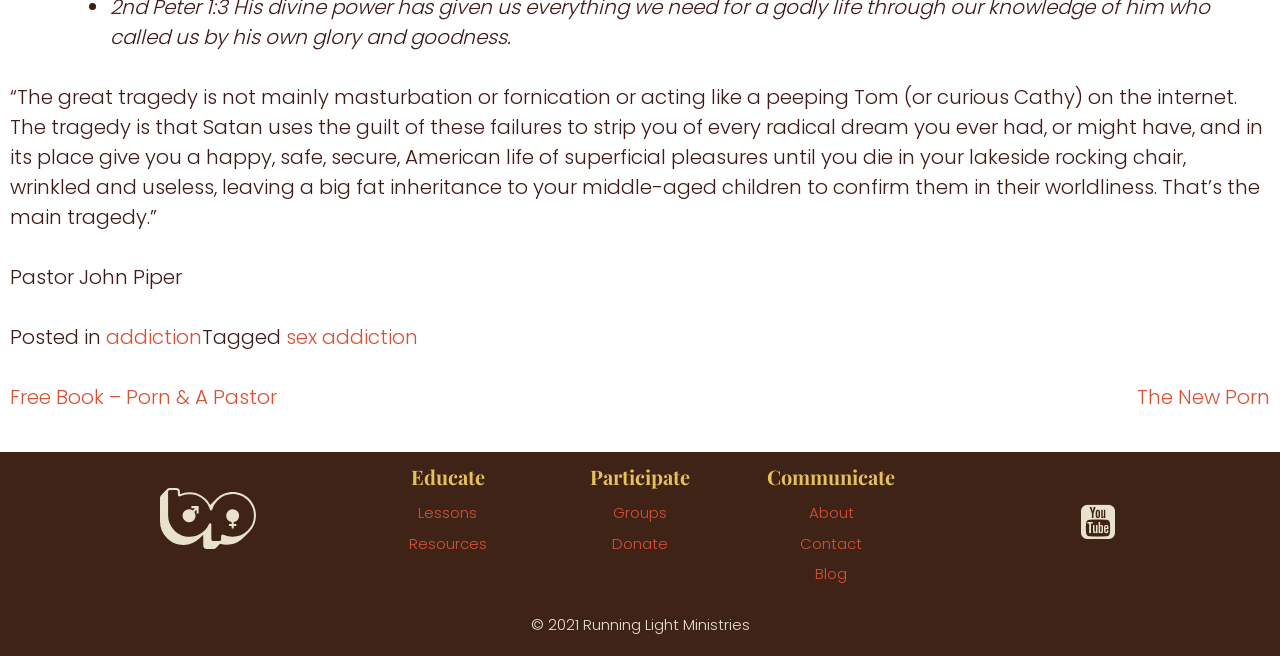Predict the bounding box of the UI element based on this description: "alt="Better Pleasure Logo"".

[0.125, 0.806, 0.2, 0.848]